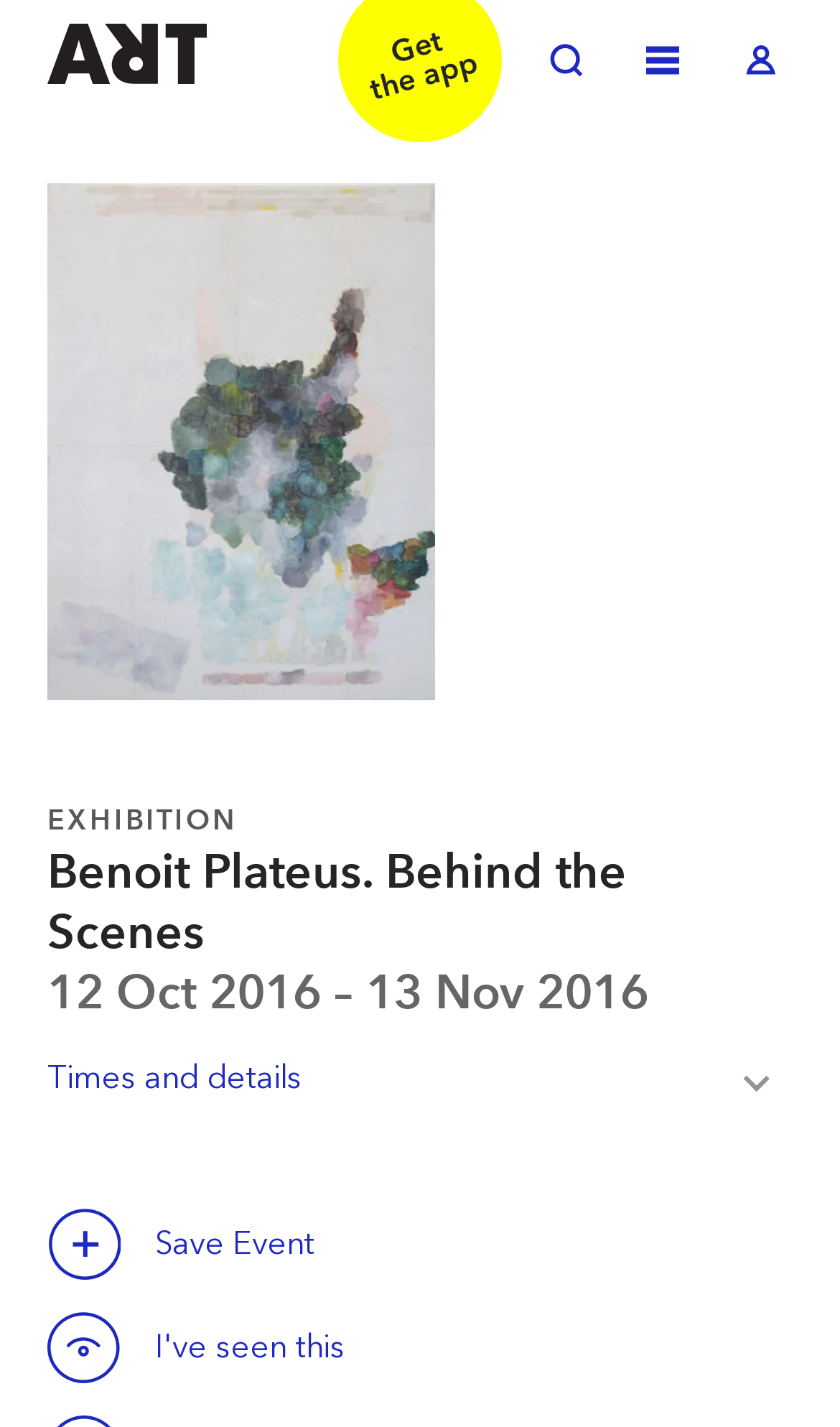Identify the bounding box coordinates of the clickable region to carry out the given instruction: "Toggle times and details".

[0.056, 0.717, 0.944, 0.793]